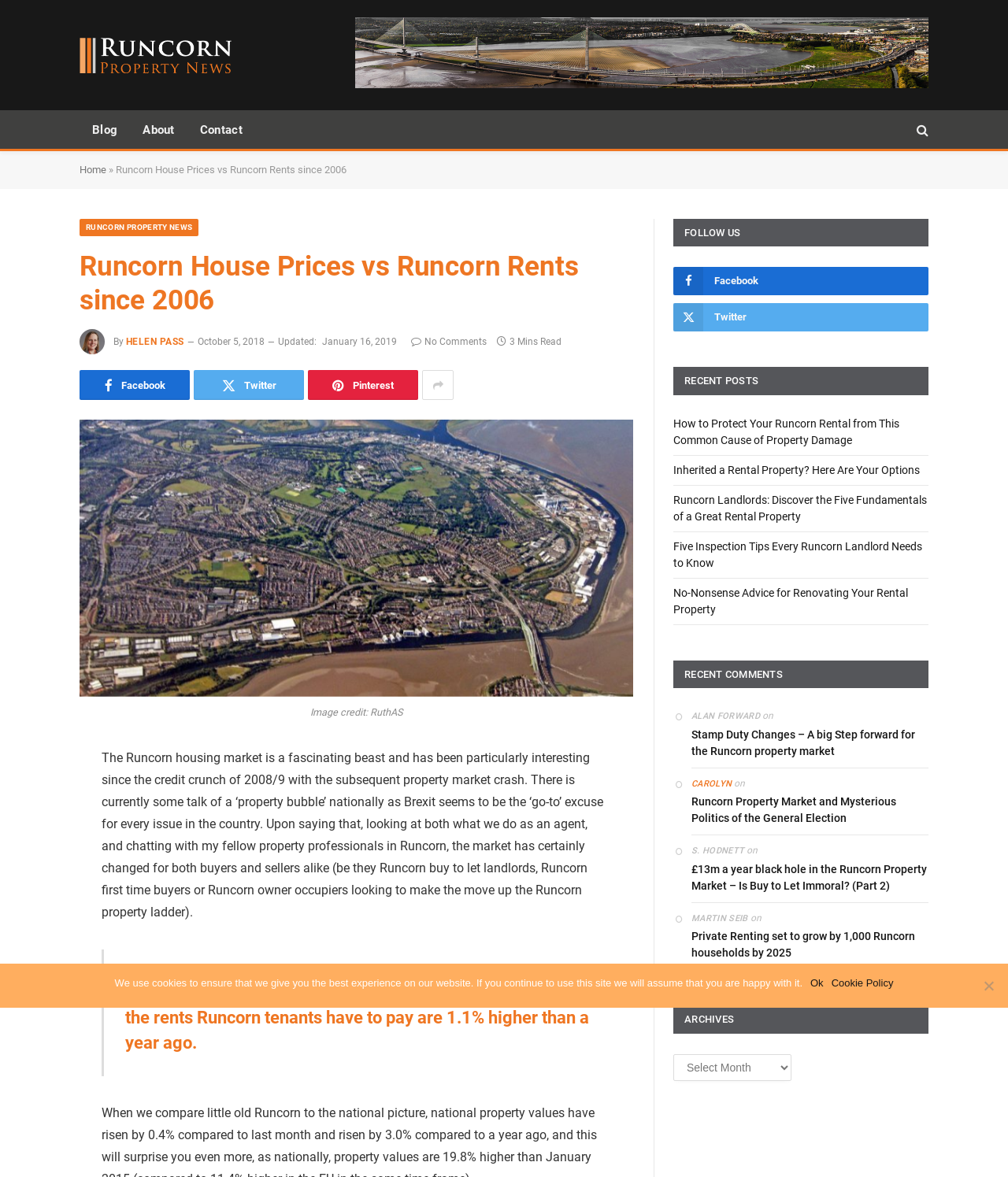Use a single word or phrase to respond to the question:
How many social media links are there in the 'FOLLOW US' section?

3